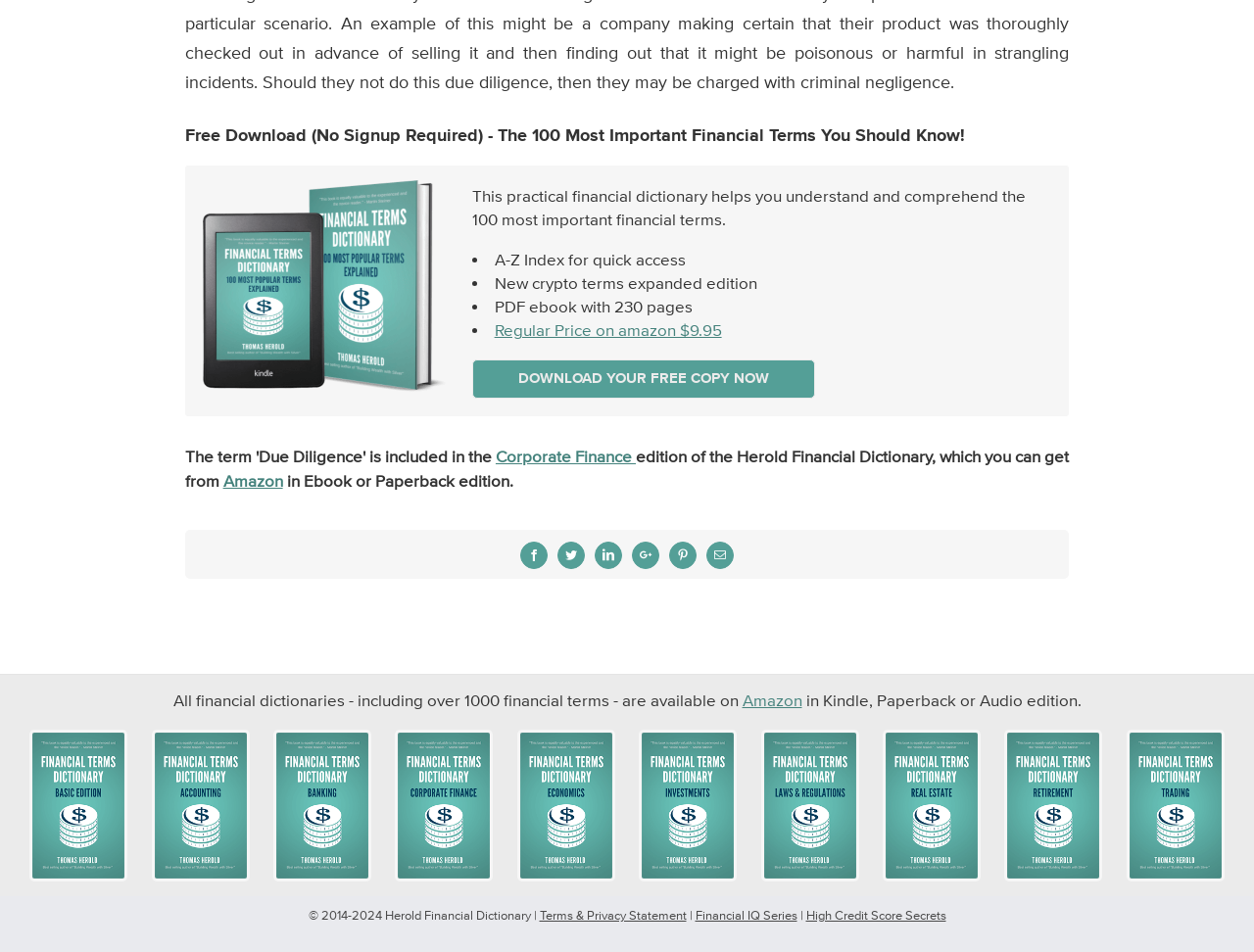From the webpage screenshot, predict the bounding box of the UI element that matches this description: "Regular Price on amazon $9.95".

[0.394, 0.338, 0.575, 0.358]